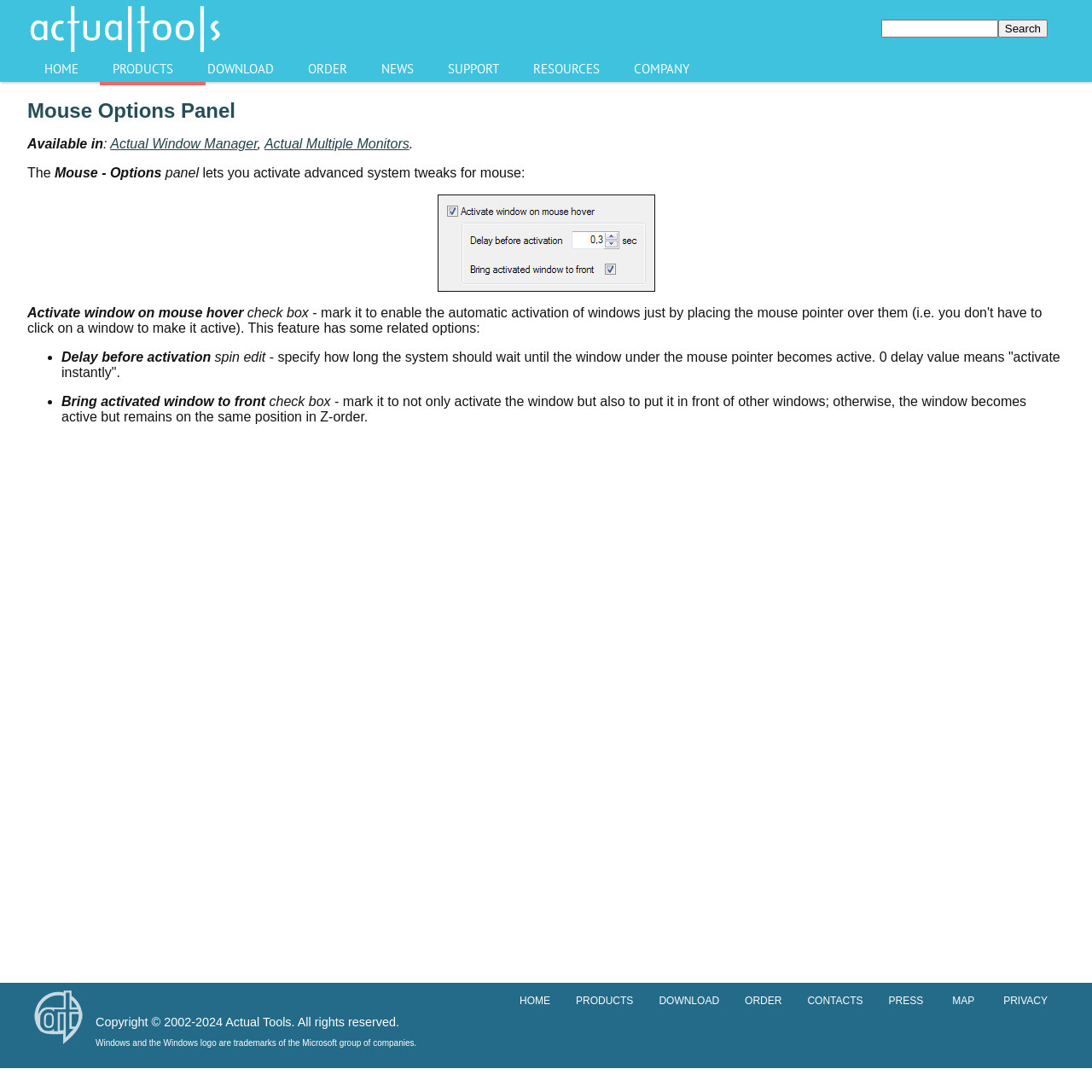Provide a single word or phrase answer to the question: 
What is the purpose of the 'Activate window on mouse hover' checkbox?

To activate window on mouse hover